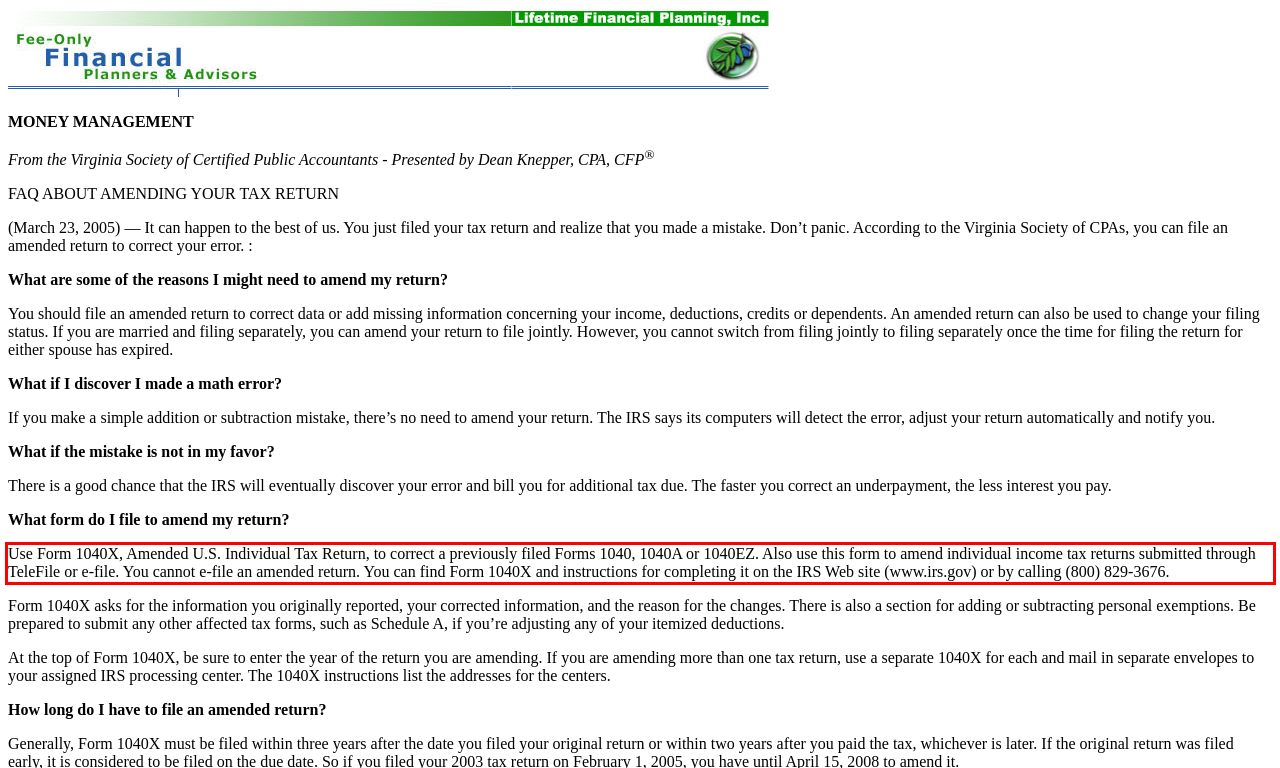Examine the screenshot of the webpage, locate the red bounding box, and perform OCR to extract the text contained within it.

Use Form 1040X, Amended U.S. Individual Tax Return, to correct a previously filed Forms 1040, 1040A or 1040EZ. Also use this form to amend individual income tax returns submitted through TeleFile or e-file. You cannot e-file an amended return. You can find Form 1040X and instructions for completing it on the IRS Web site (www.irs.gov) or by calling (800) 829-3676.